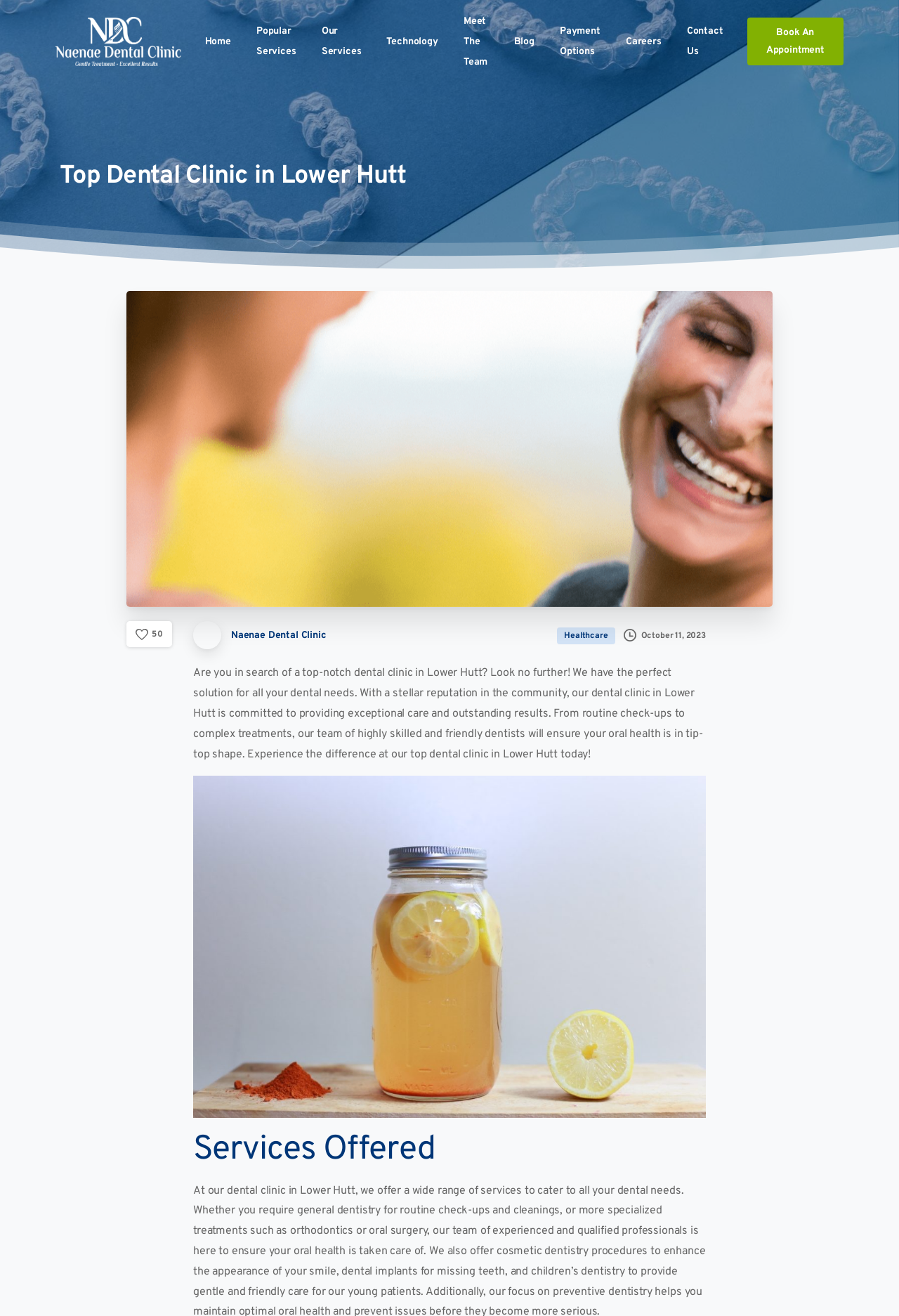Provide the bounding box coordinates of the HTML element this sentence describes: "parent_node: Home title="Go to top"". The bounding box coordinates consist of four float numbers between 0 and 1, i.e., [left, top, right, bottom].

[0.938, 0.673, 0.977, 0.699]